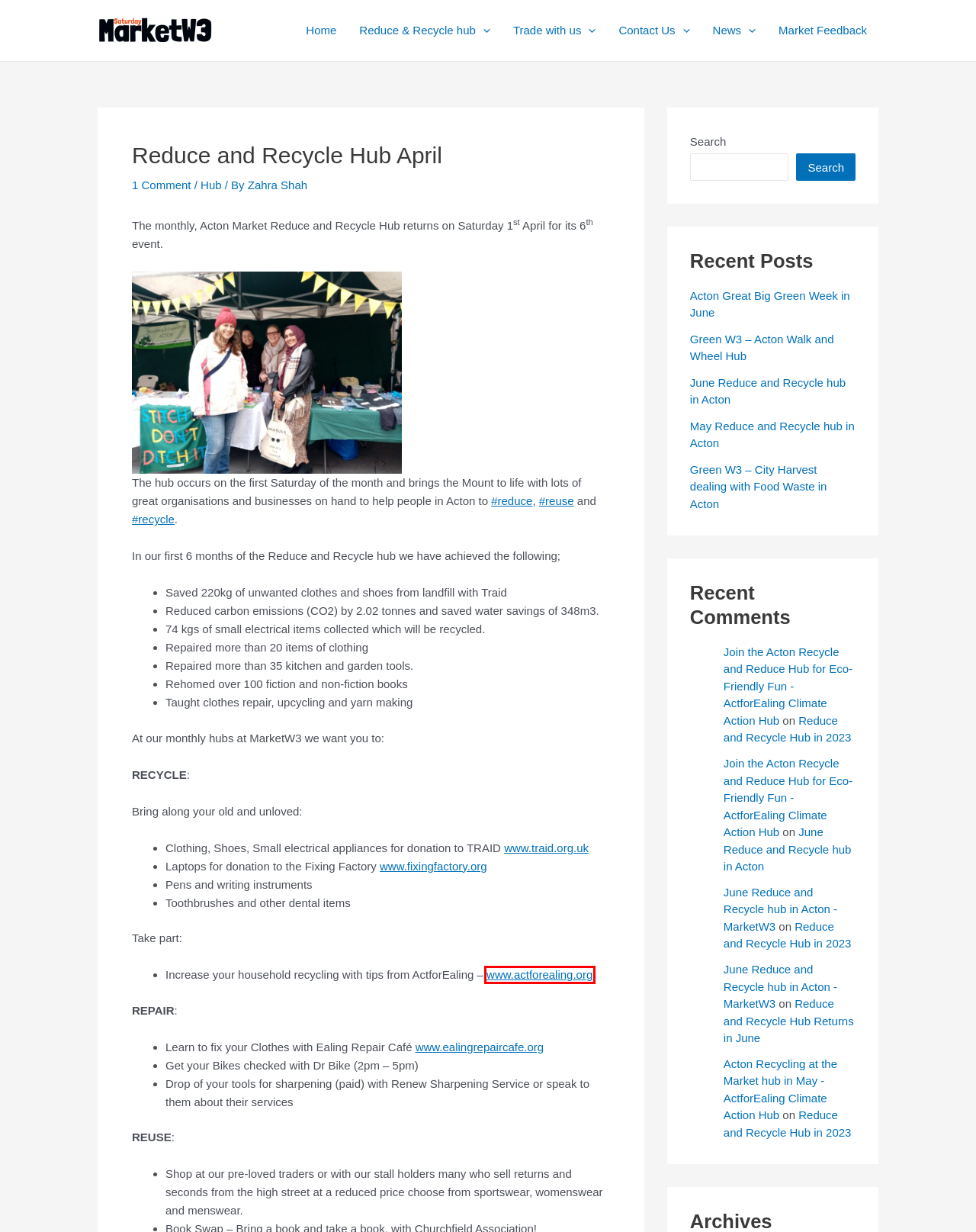Analyze the given webpage screenshot and identify the UI element within the red bounding box. Select the webpage description that best matches what you expect the new webpage to look like after clicking the element. Here are the candidates:
A. Acton Recycling at the Market hub in May - ActforEaling Climate Action Hub
B. May Reduce and Recycle hub in Acton - MarketW3
C. Contact Us - MarketW3
D. Home - ActforEaling Climate Action Hub
E. Home - MarketW3
F. Reduce and Recycle Hub in 2023 - MarketW3
G. Hub Archives - MarketW3
H. How to become a trader - MarketW3

D